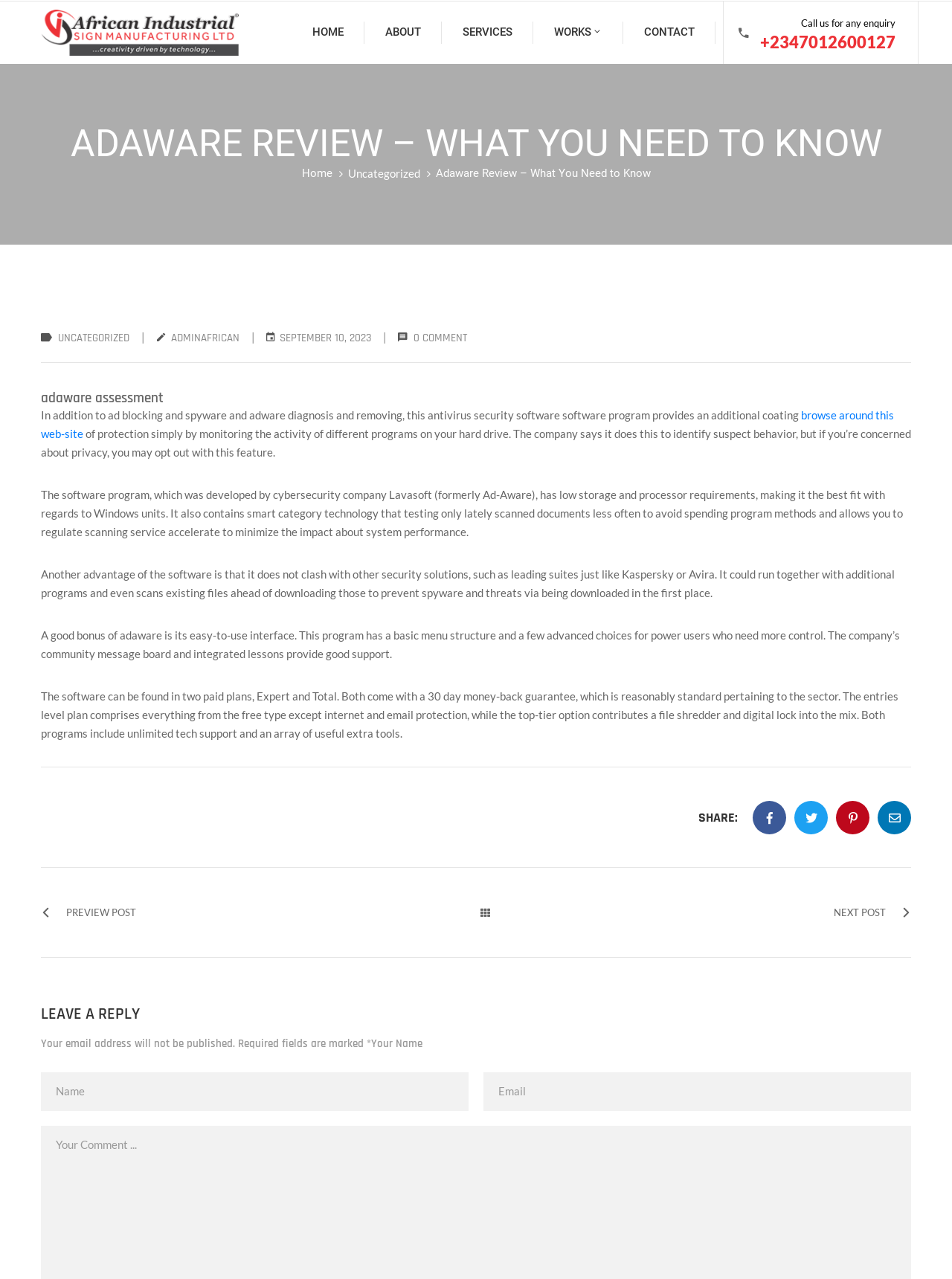What is the company behind Adaware?
Using the information from the image, answer the question thoroughly.

The webpage mentions that Adaware was developed by cybersecurity company Lavasoft, formerly known as Ad-Aware.